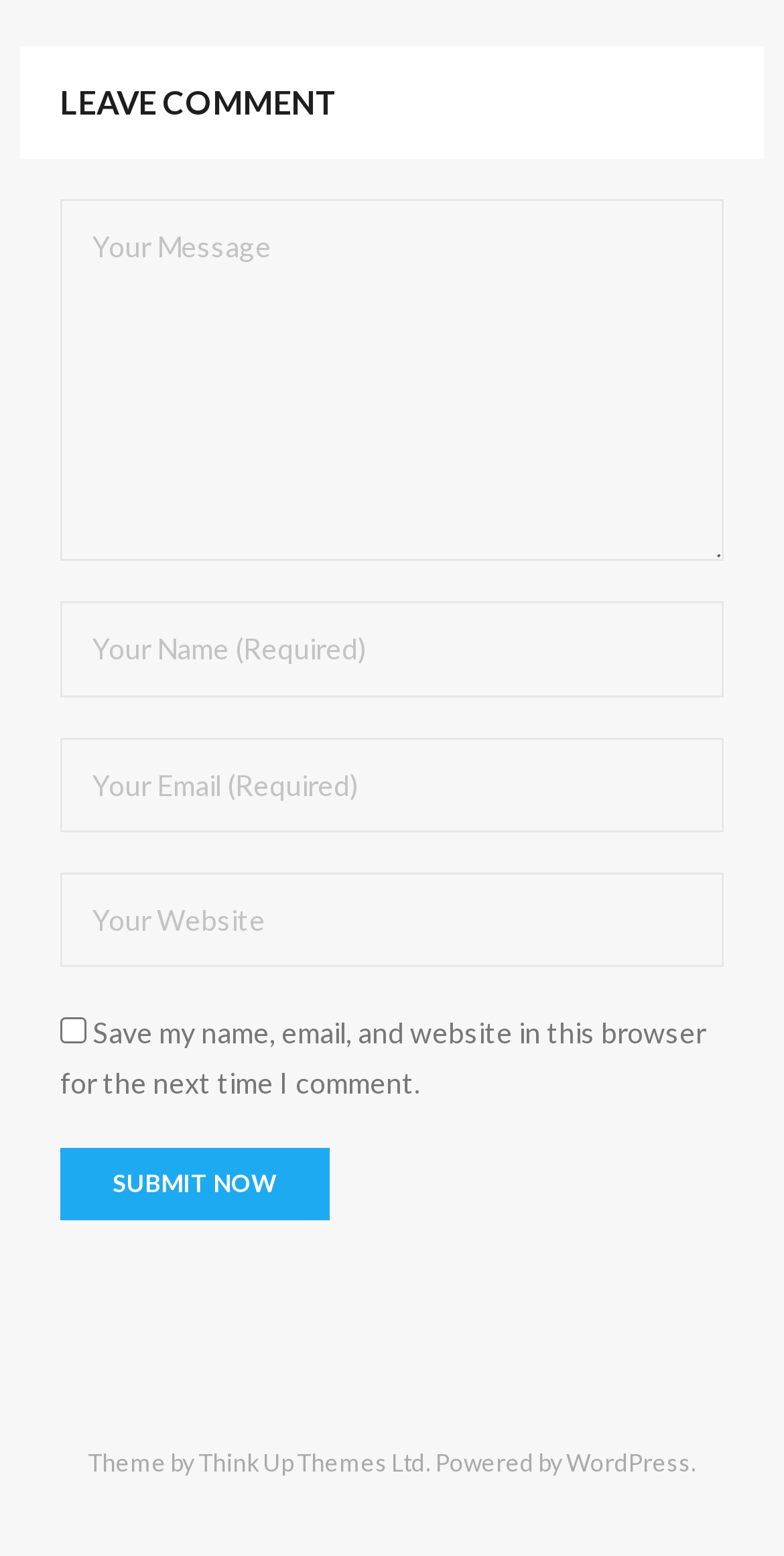Refer to the image and provide a thorough answer to this question:
What is the purpose of the textboxes?

The textboxes are labeled as 'Your Message', 'Your Name (Required)', 'Your Email (Required)', and 'Your Website', which suggests that they are used to input information to leave a comment on the webpage.